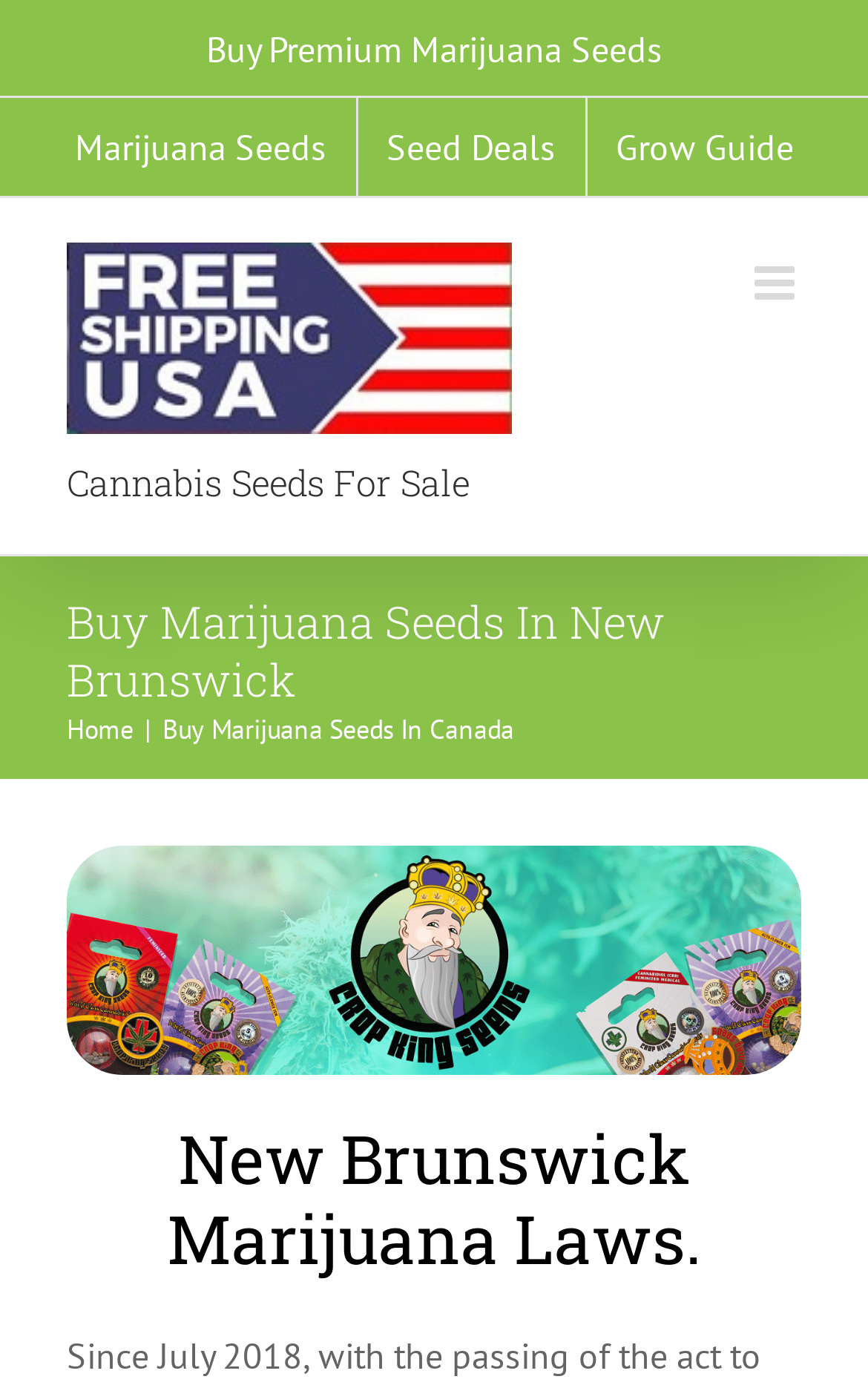Based on the description "aria-label="Toggle mobile menu"", find the bounding box of the specified UI element.

[0.869, 0.188, 0.923, 0.222]